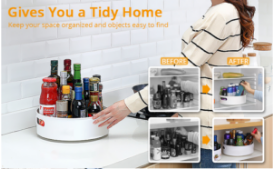What type of comparison is shown in the image? Look at the image and give a one-word or short phrase answer.

Before and After